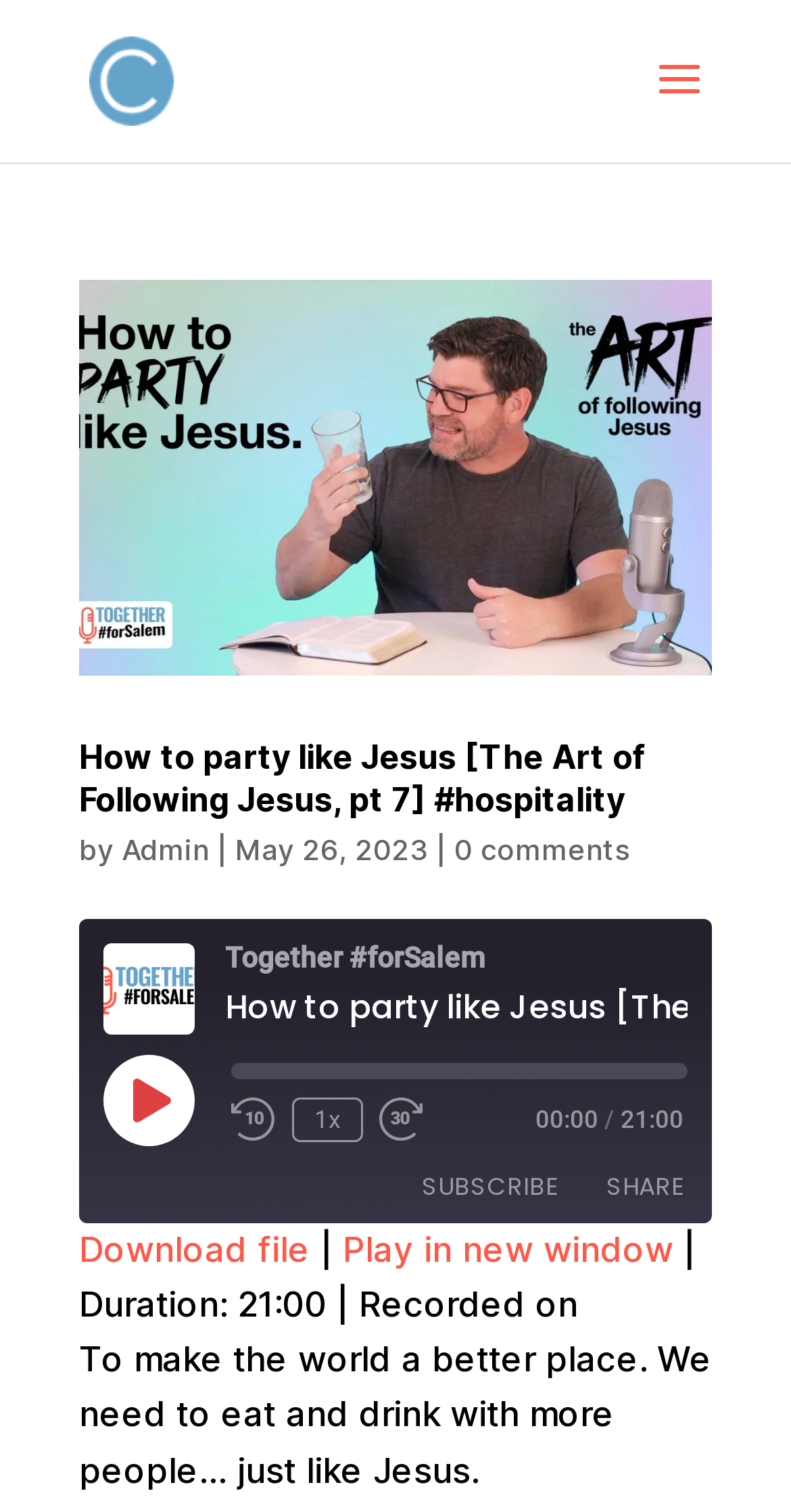Find the bounding box of the element with the following description: "Play in new window". The coordinates must be four float numbers between 0 and 1, formatted as [left, top, right, bottom].

[0.433, 0.813, 0.851, 0.84]